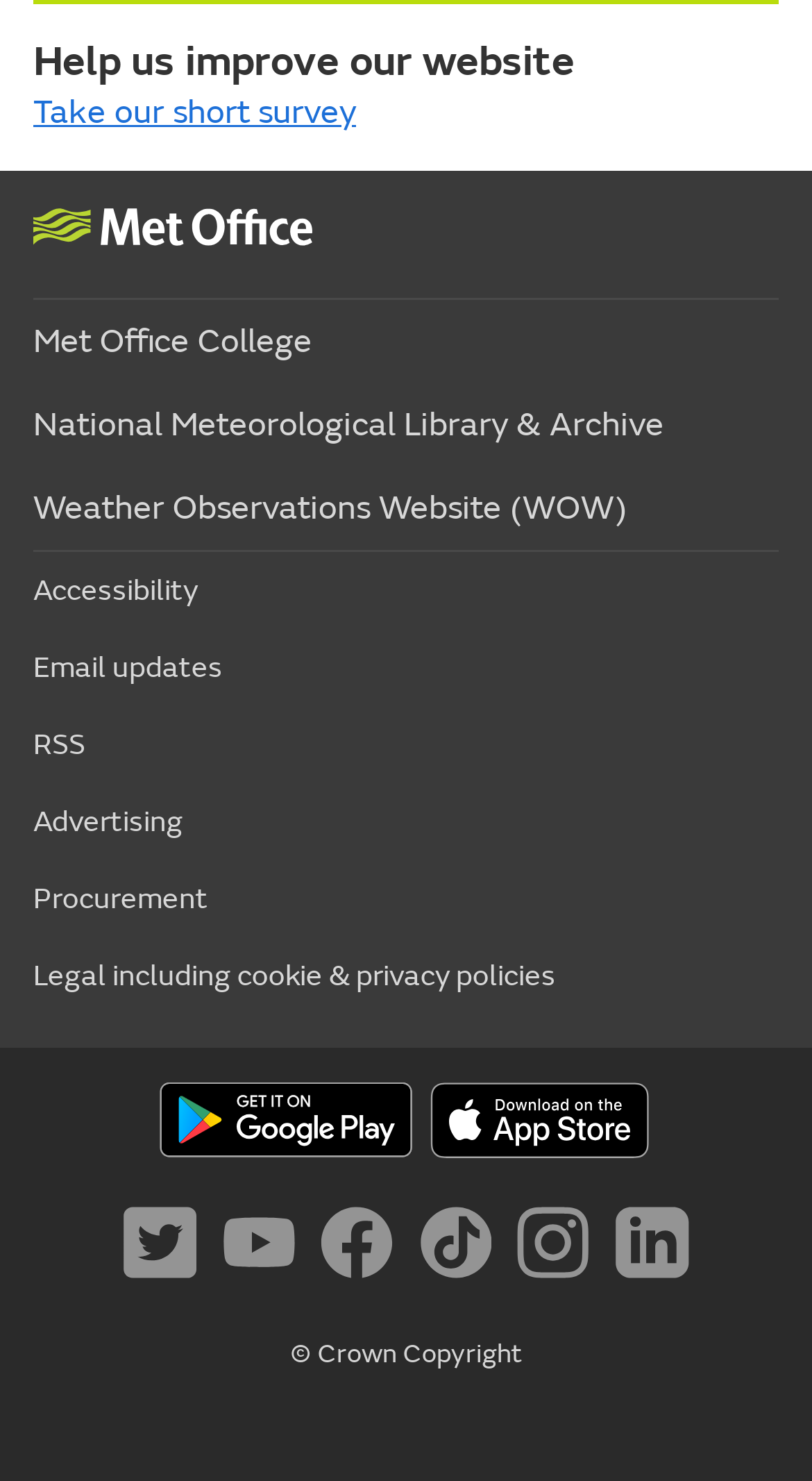Identify the bounding box coordinates of the element to click to follow this instruction: 'Download on the App Store'. Ensure the coordinates are four float values between 0 and 1, provided as [left, top, right, bottom].

[0.519, 0.761, 0.807, 0.789]